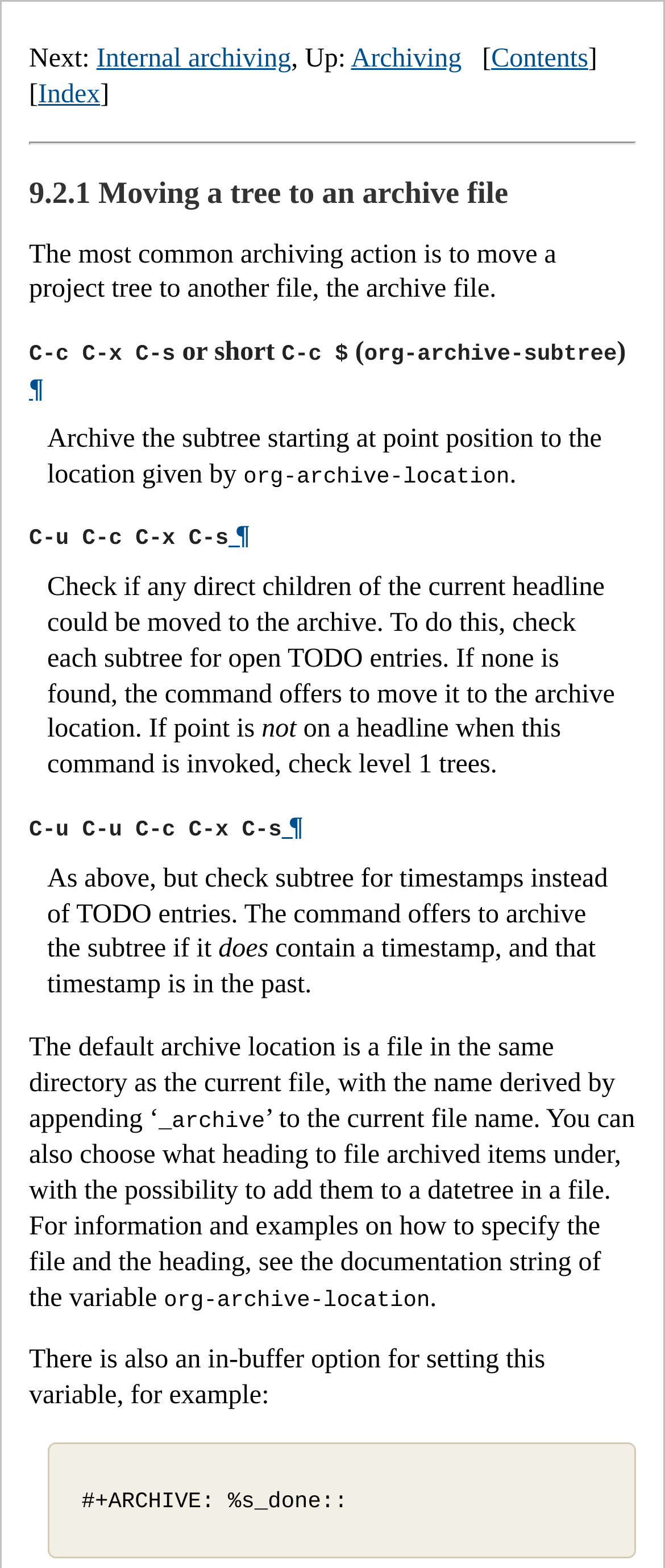What is the purpose of the command C-c C-x C-s?
Using the details shown in the screenshot, provide a comprehensive answer to the question.

The command C-c C-x C-s is used to archive the subtree starting at point position to the location given by org-archive-location, as described in the description list term and detail sections.